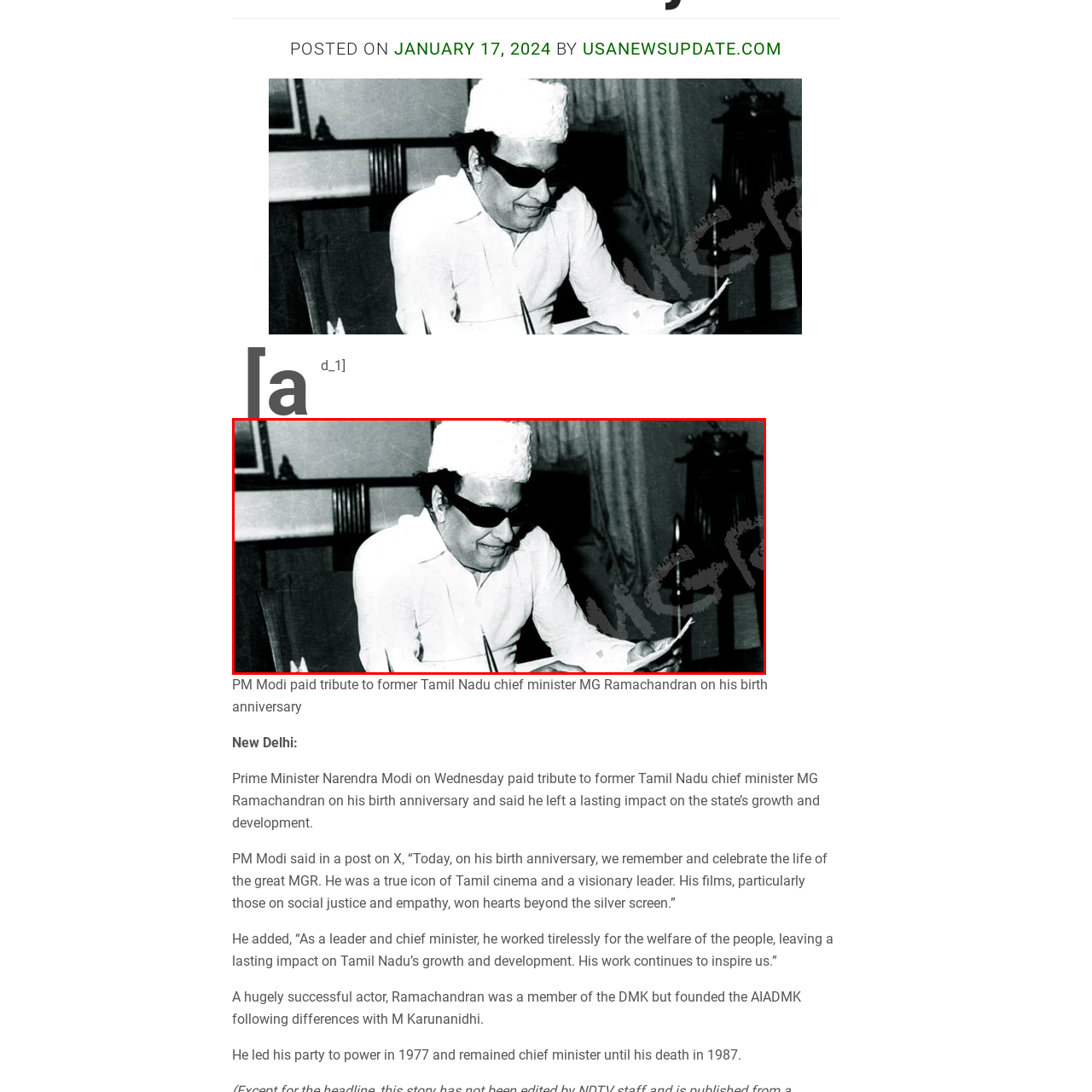Focus on the image surrounded by the red bounding box, please answer the following question using a single word or phrase: Who recently highlighted MGR's tribute?

Prime Minister Narendra Modi